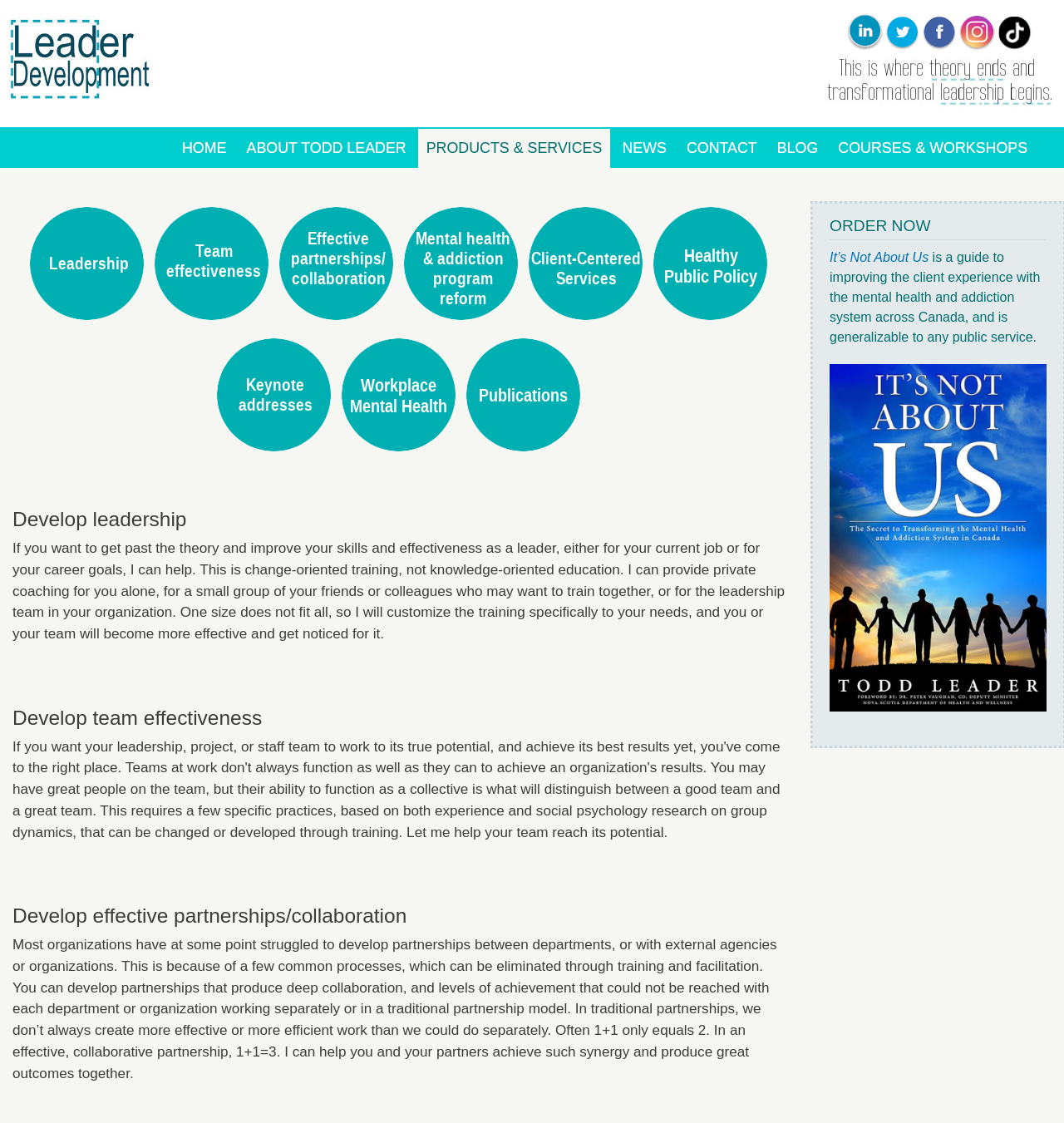Identify the bounding box coordinates of the area you need to click to perform the following instruction: "Click on the 'Home' link".

[0.0, 0.082, 0.155, 0.117]